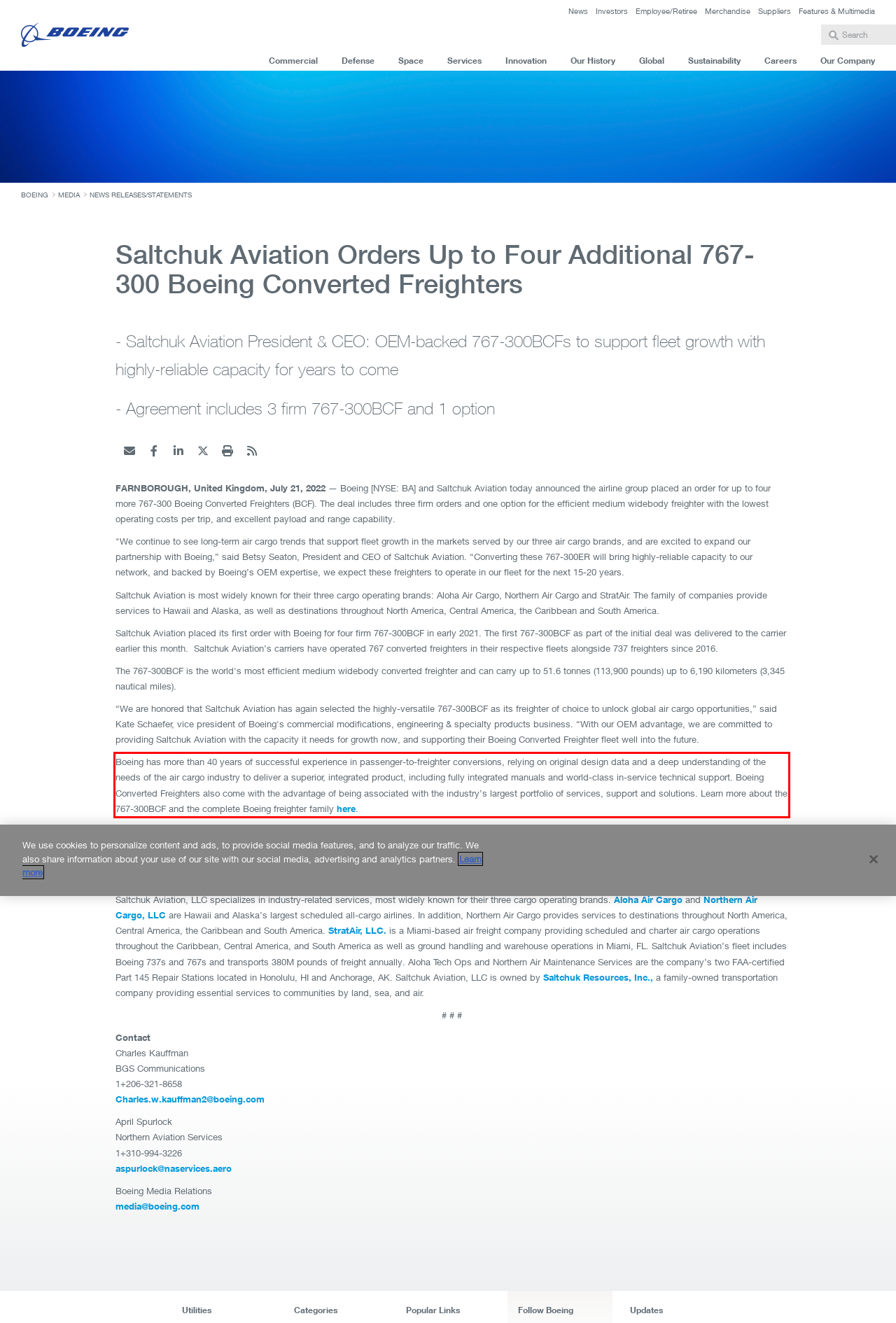Please analyze the screenshot of a webpage and extract the text content within the red bounding box using OCR.

Boeing has more than 40 years of successful experience in passenger-to-freighter conversions, relying on original design data and a deep understanding of the needs of the air cargo industry to deliver a superior, integrated product, including fully integrated manuals and world-class in-service technical support. Boeing Converted Freighters also come with the advantage of being associated with the industry’s largest portfolio of services, support and solutions. Learn more about the 767-300BCF and the complete Boeing freighter family here.